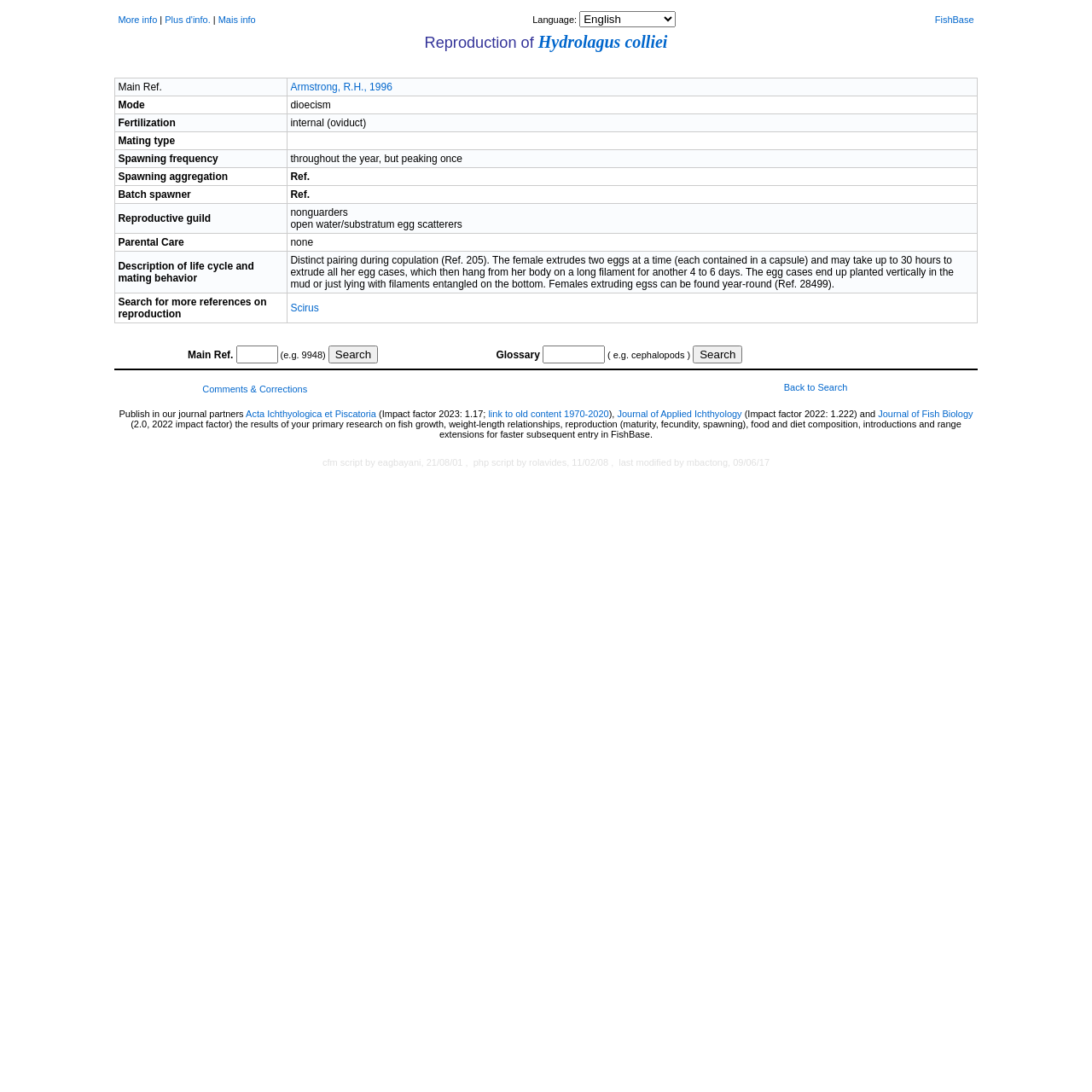What is the purpose of the 'Search' button?
Based on the image, give a concise answer in the form of a single word or short phrase.

To search for references